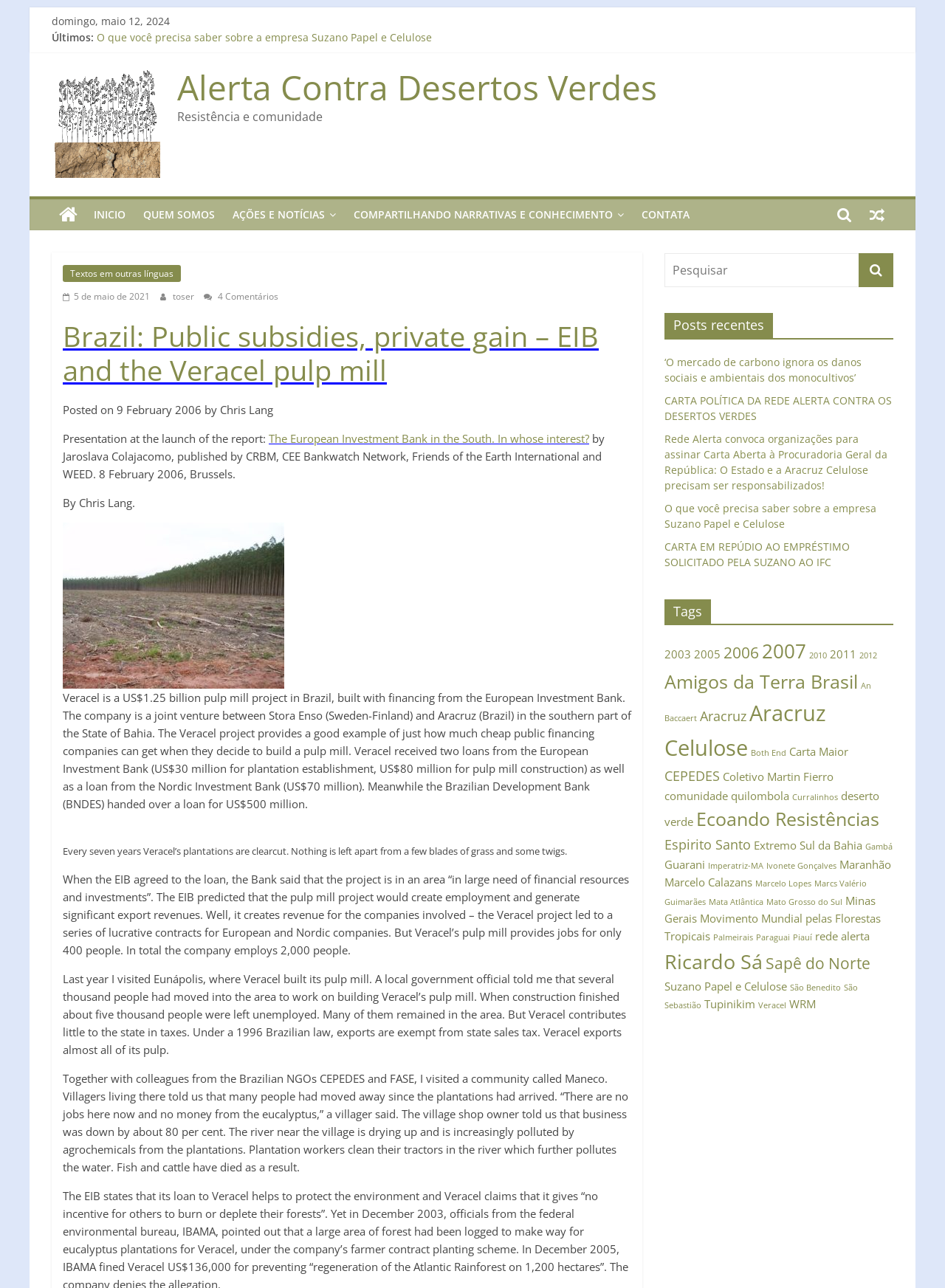Offer a detailed account of what is visible on the webpage.

The webpage is titled "Alerta Contra Desertos Verdes" and has a prominent link at the top to skip to the content. Below this, there is a date displayed, "domingo, maio 12, 2024", followed by a section labeled "Últimos:" which contains several links to news articles or blog posts. These links are arranged in a horizontal row and take up most of the width of the page.

To the left of the "Últimos:" section, there is a logo or image with the text "Alerta Contra Desertos Verdes" and a link with the same text. Above this, there is a heading with the same text, and a link to the same destination.

Below the "Últimos:" section, there is a row of links to various pages on the website, including "INICIO", "QUEM SOMOS", "AÇÕES E NOTÍCIAS", "COMPARTILHANDO NARRATIVAS E CONHECIMENTO", and "CONTATA". These links are arranged horizontally and take up most of the width of the page.

To the right of these links, there is a section with a heading and several links to news articles or blog posts. The heading is not explicitly stated, but the links appear to be related to environmental and social issues.

Further down the page, there is a section with a heading "Posts recentes" which contains several links to news articles or blog posts. These links are arranged in a vertical column and take up about half of the width of the page.

To the right of the "Posts recentes" section, there is a section with a heading "Tags" which contains several links to categories or tags related to the content of the website. These links are arranged in a vertical column and take up about half of the width of the page.

At the very bottom of the page, there is a section with a heading that is not explicitly stated, but appears to be a collection of links to related websites or organizations. These links are arranged in a horizontal row and take up most of the width of the page.